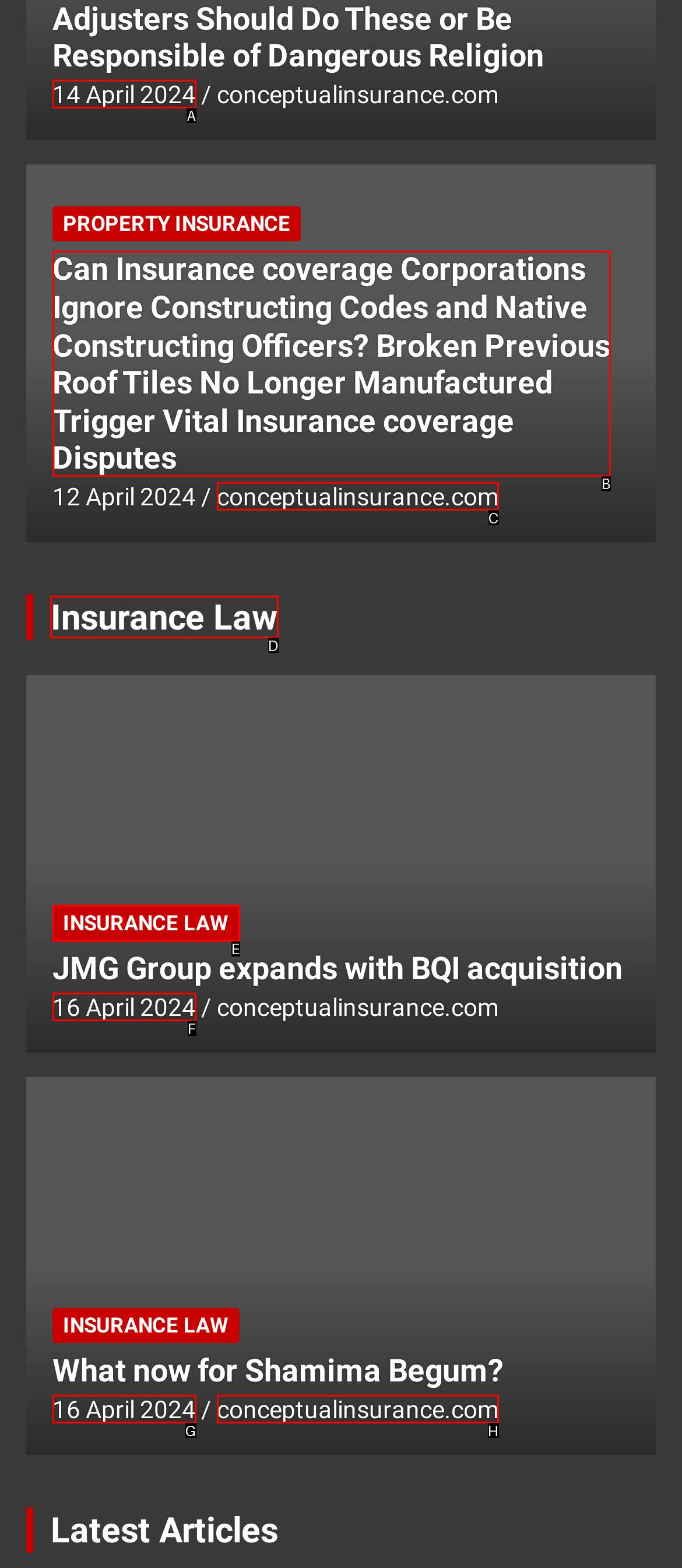Decide which letter you need to select to fulfill the task: visit 'Insurance Law'
Answer with the letter that matches the correct option directly.

D